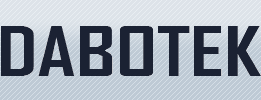What industry is Dabotek likely associated with?
Using the screenshot, give a one-word or short phrase answer.

Welding equipment